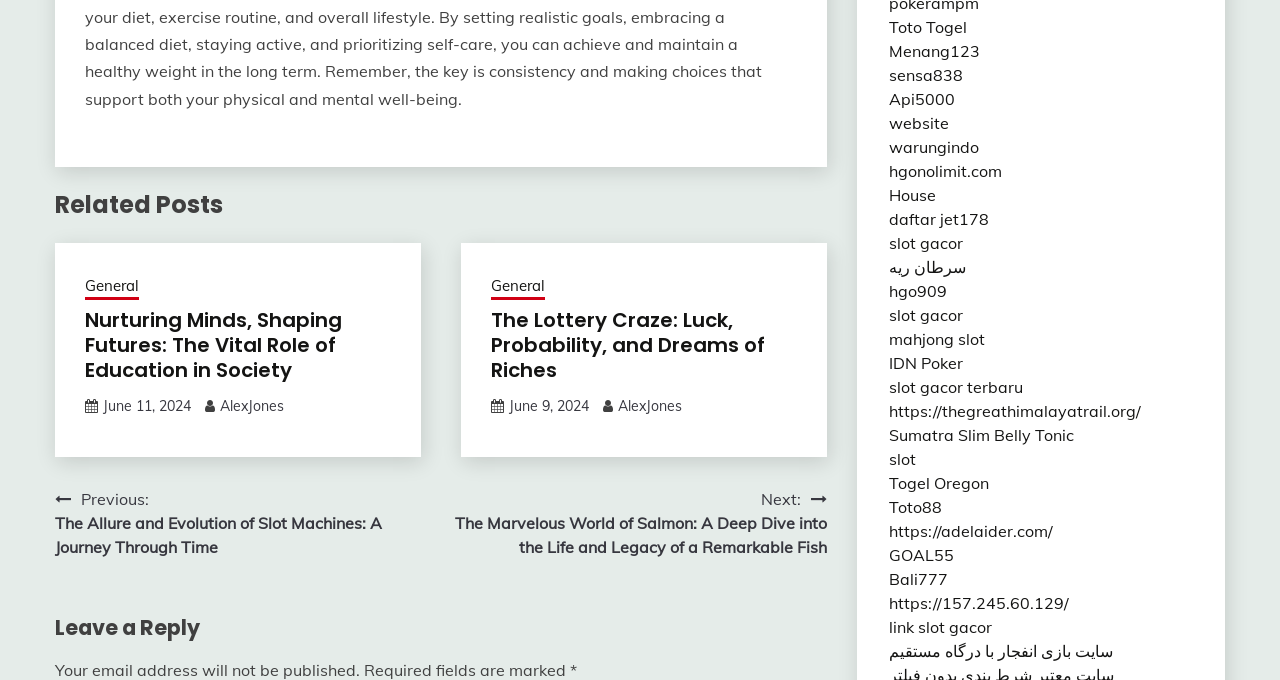Provide a brief response to the question using a single word or phrase: 
What is the date of the first related post?

June 11, 2024